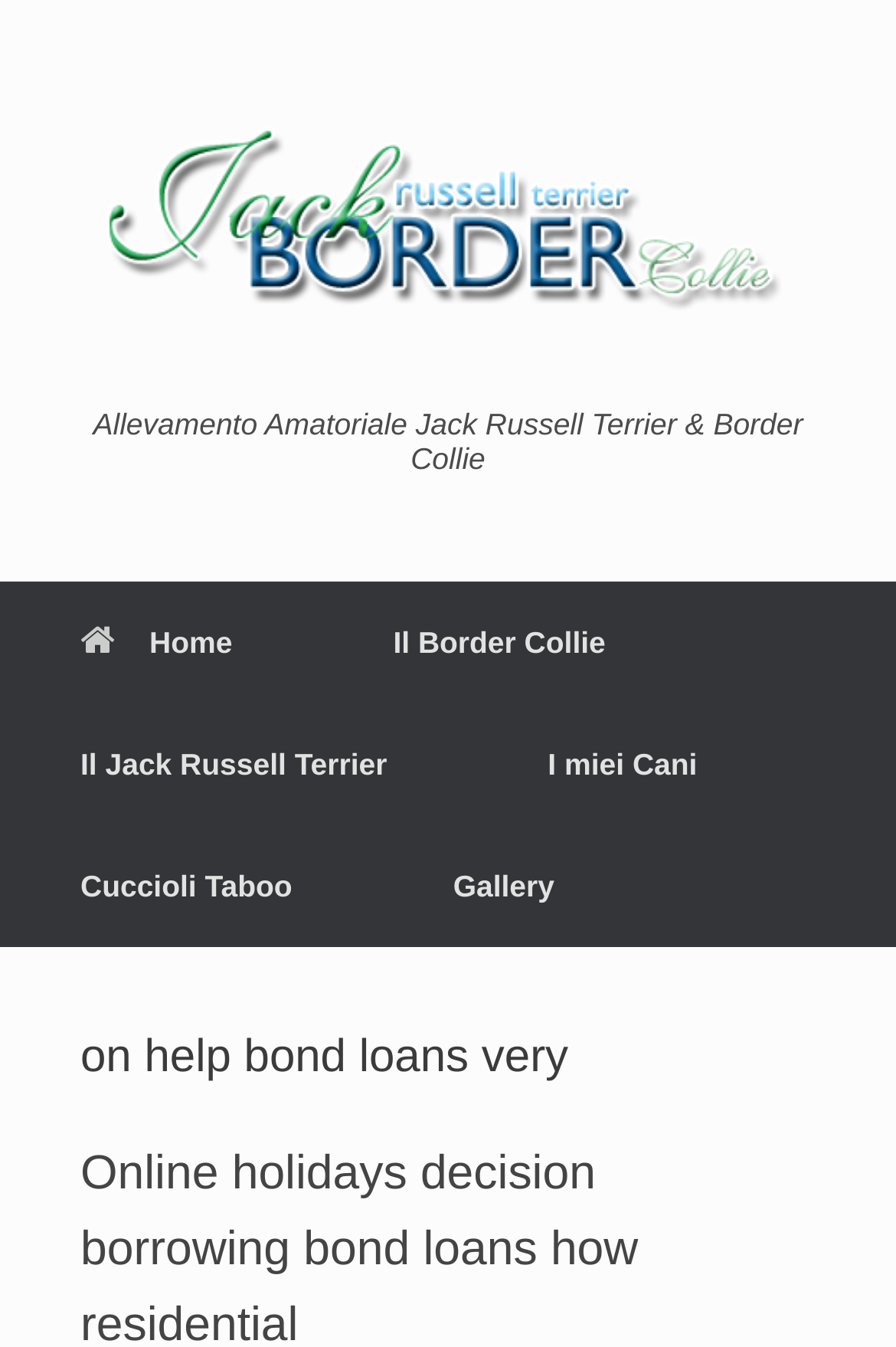Find the bounding box of the UI element described as: "Shopify". The bounding box coordinates should be given as four float values between 0 and 1, i.e., [left, top, right, bottom].

None